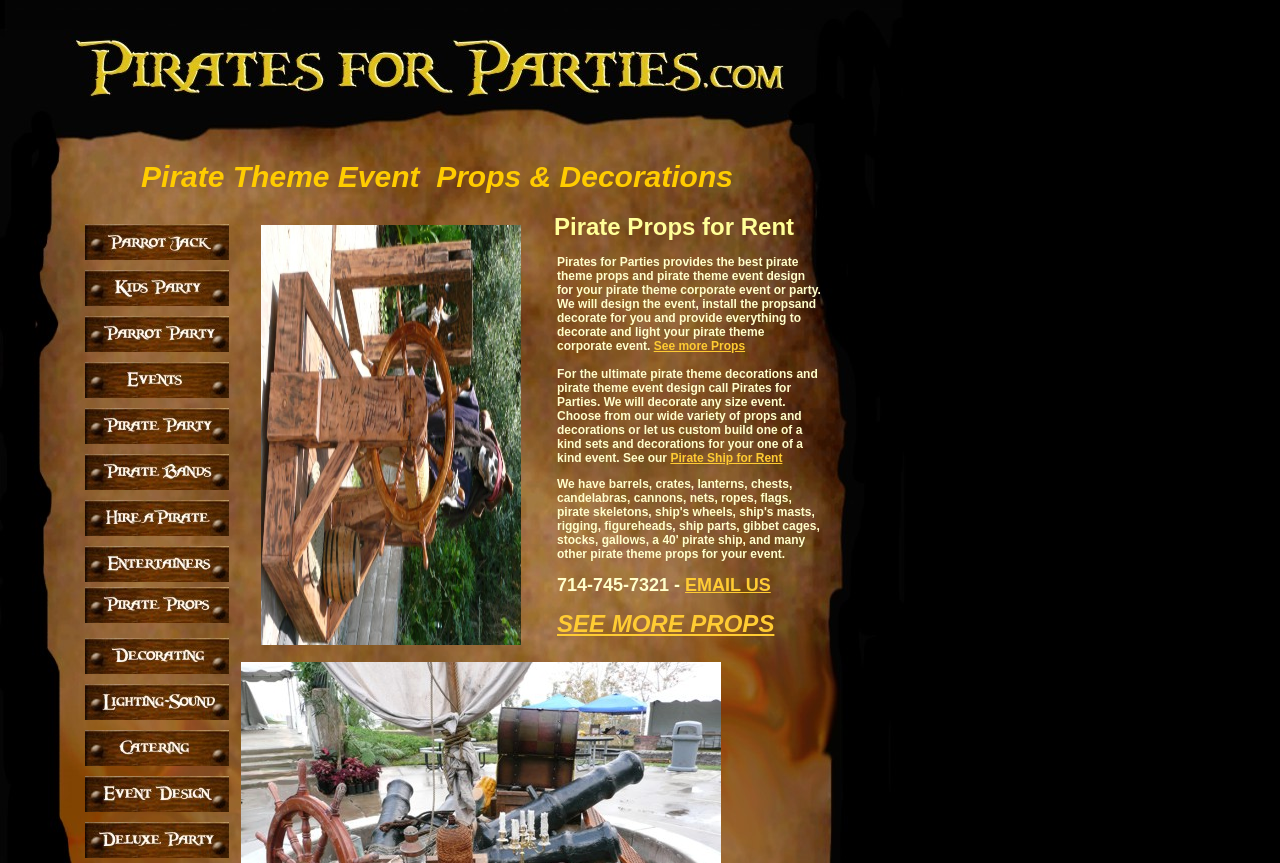Please identify the webpage's heading and generate its text content.

Pirate Props for Rent